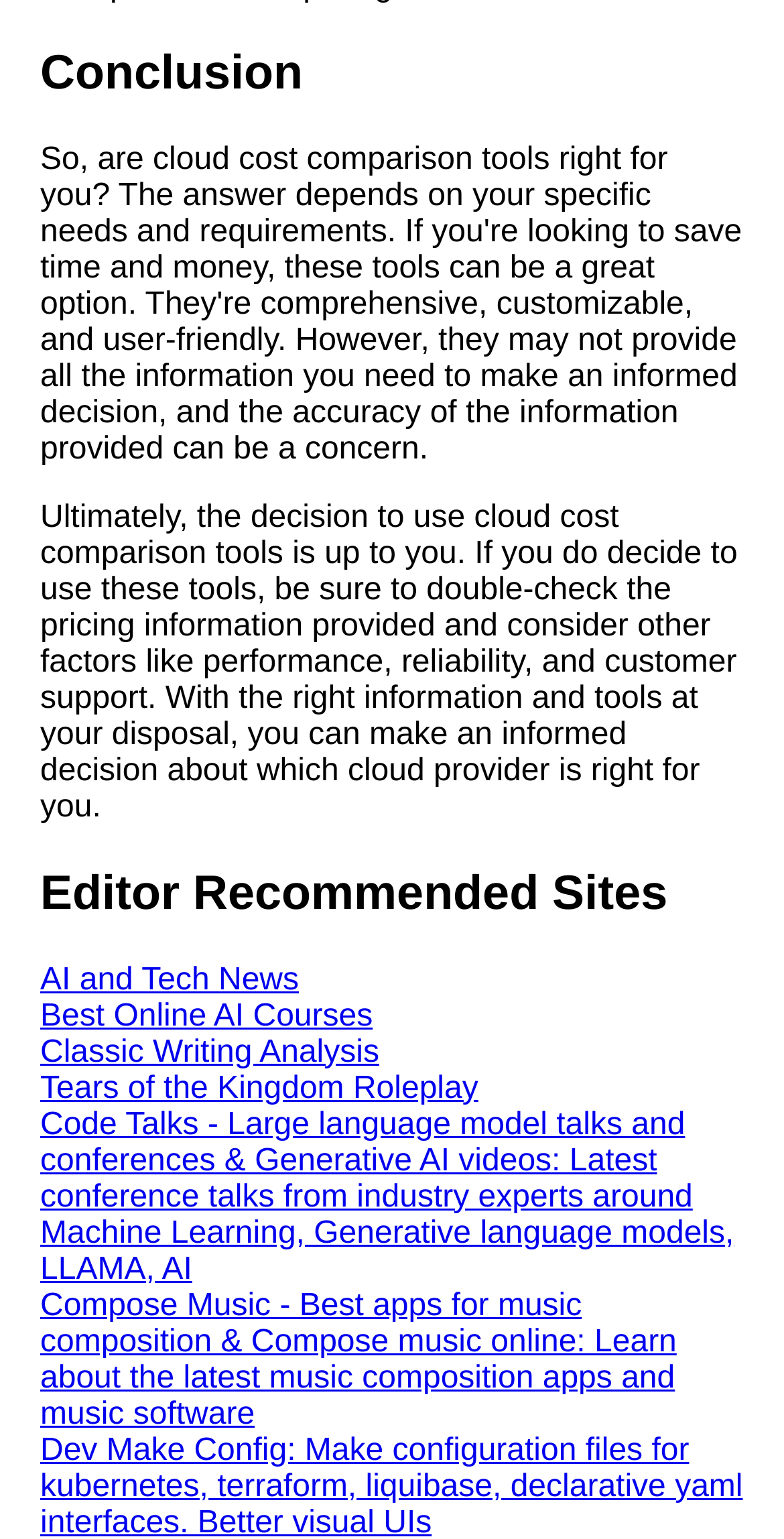What is the main topic of the webpage?
Using the image, provide a concise answer in one word or a short phrase.

Cloud computing